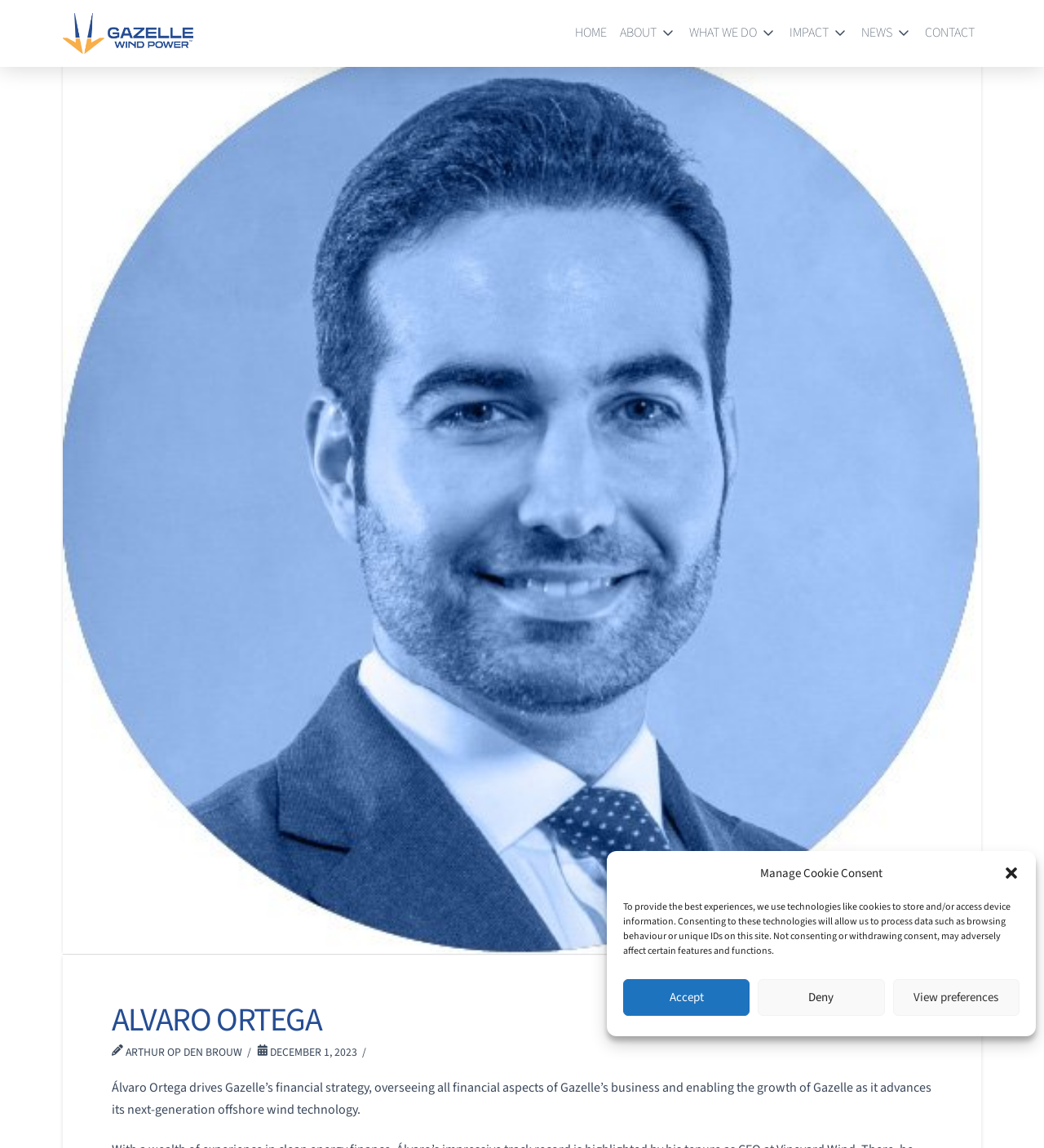What is Álvaro Ortega's role?
Examine the image and provide an in-depth answer to the question.

Based on the webpage content, Álvaro Ortega is described as driving Gazelle's financial strategy, overseeing all financial aspects of Gazelle's business, which implies that his role is a financial strategist.